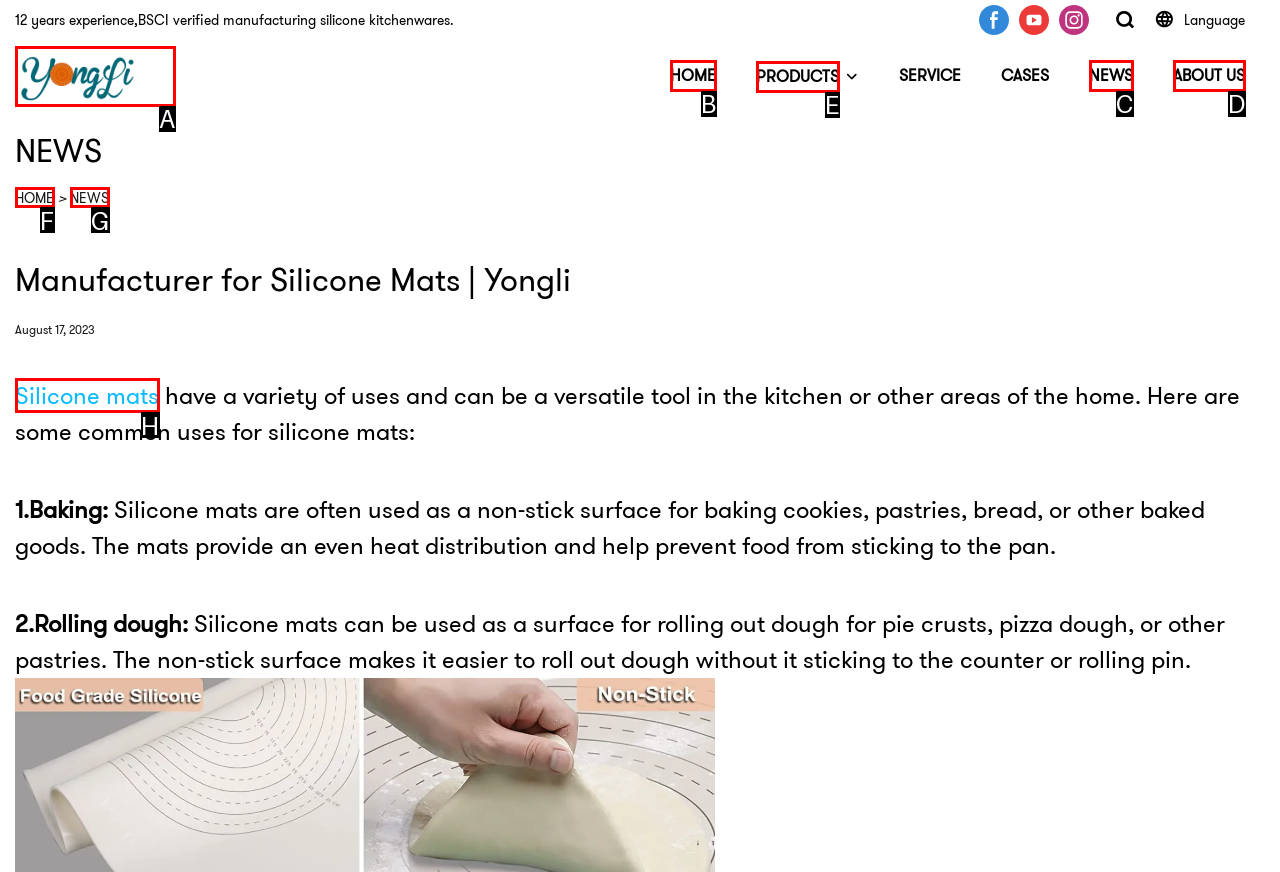Identify the HTML element that corresponds to the description: Silicone mats Provide the letter of the matching option directly from the choices.

H